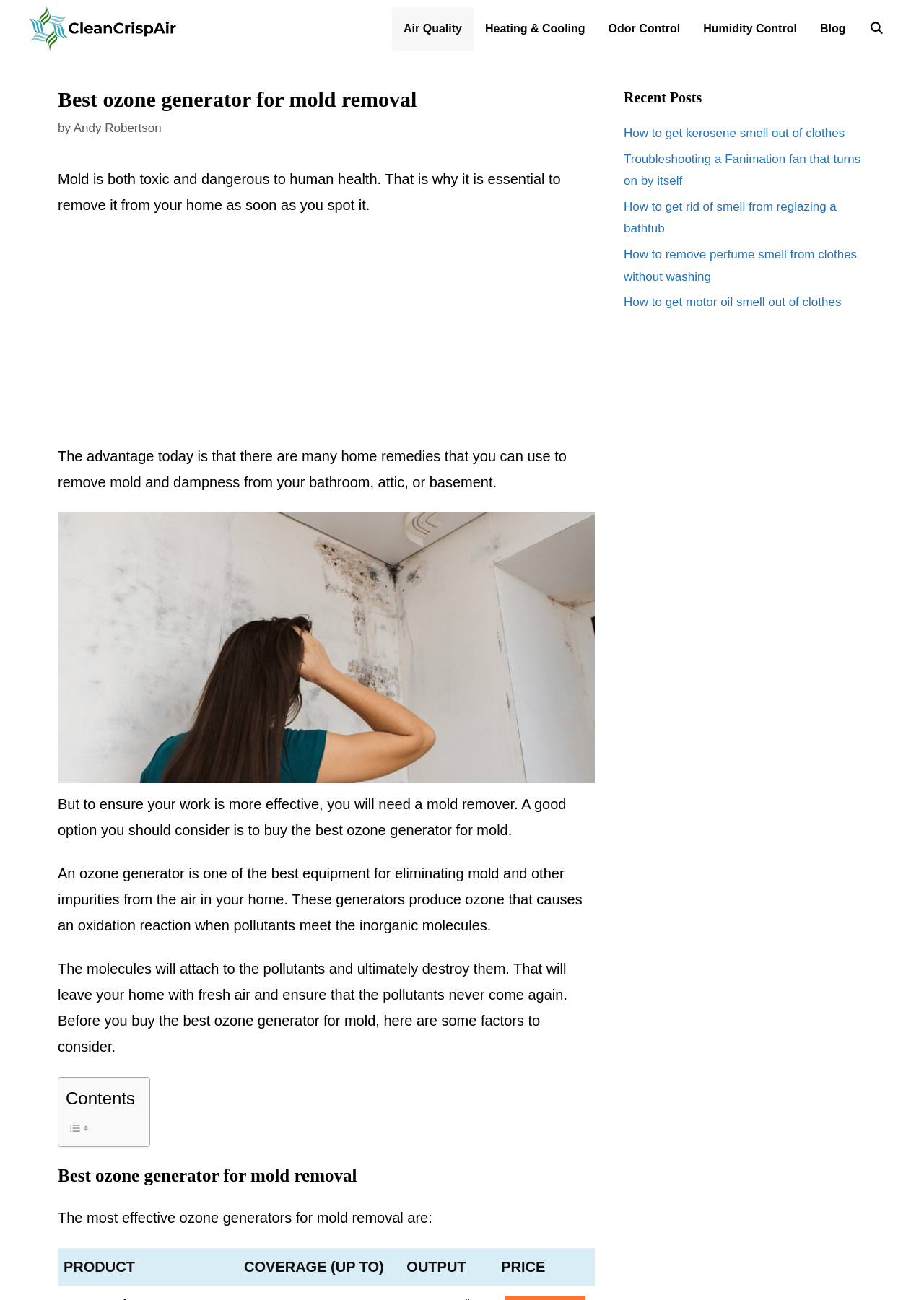Calculate the bounding box coordinates for the UI element based on the following description: "Air Quality". Ensure the coordinates are four float numbers between 0 and 1, i.e., [left, top, right, bottom].

[0.424, 0.006, 0.512, 0.039]